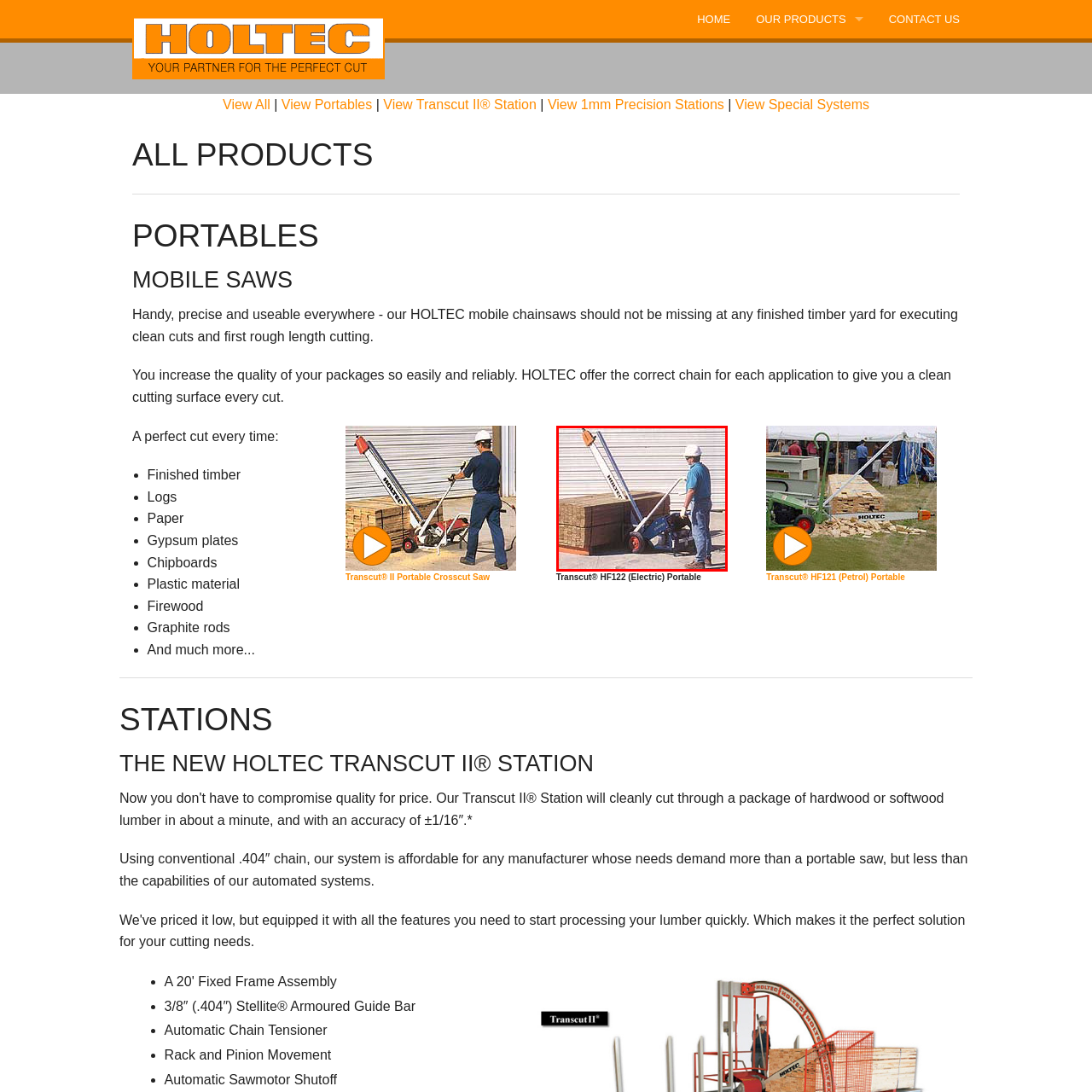Give an in-depth description of the image within the red border.

The image showcases a worker using the Transcut HF122 (Electric) Portable chainsaw, designed by HOLTEC, for effective timber handling. The portable saw is set up next to a stack of lumber, demonstrating its utility in managing logs and finished timber. The tool features a robust frame with a long arm, allowing for precise cutting while minimizing manual effort, making it an essential asset in any timber yard. Dressed in protective gear, including a hard hat, the operator showcases safe practices in the workplace. This portable solution enhances efficiency and accuracy in cutting, ensuring high-quality results for timber processing tasks.